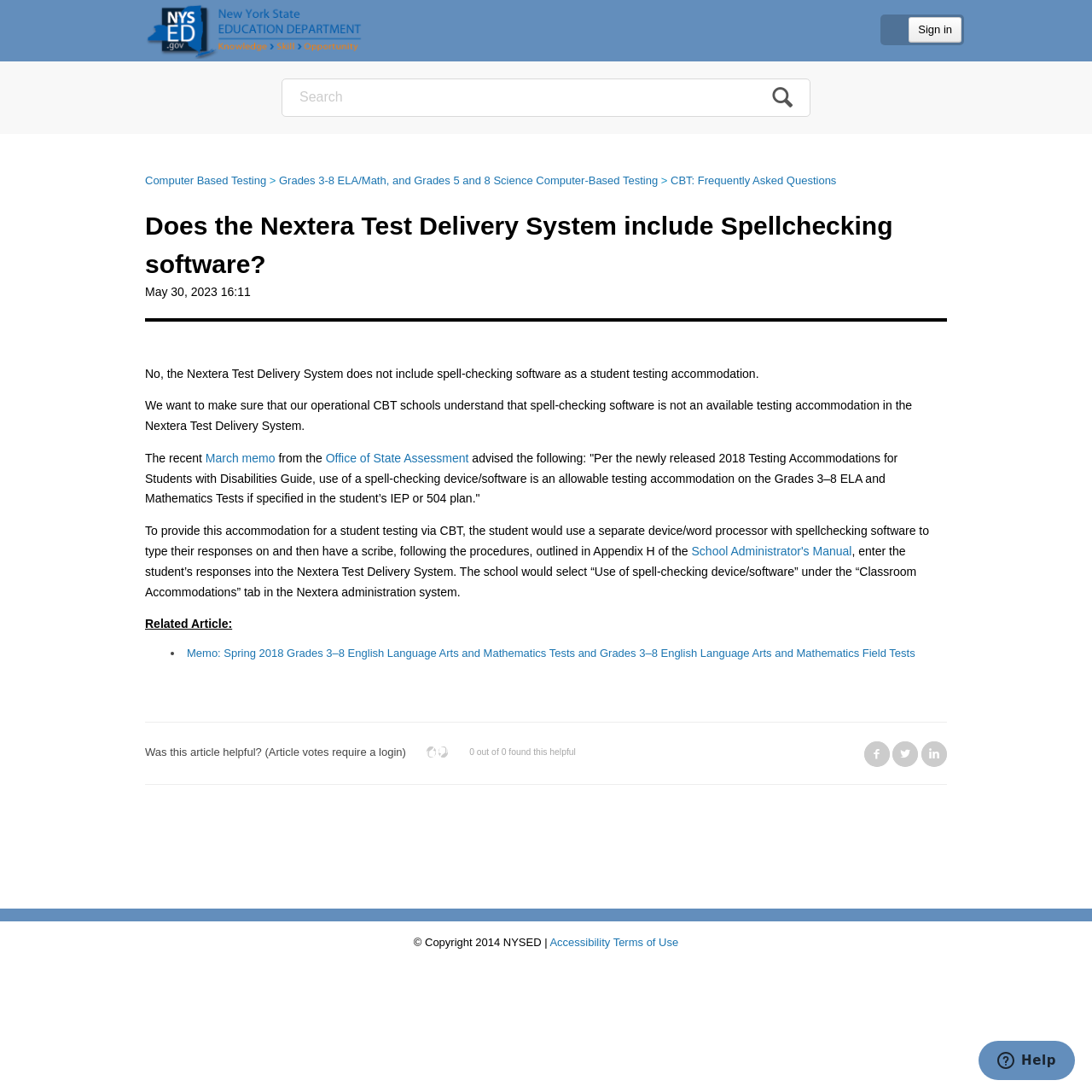What is the date of the article?
Give a one-word or short phrase answer based on the image.

May 30, 2023